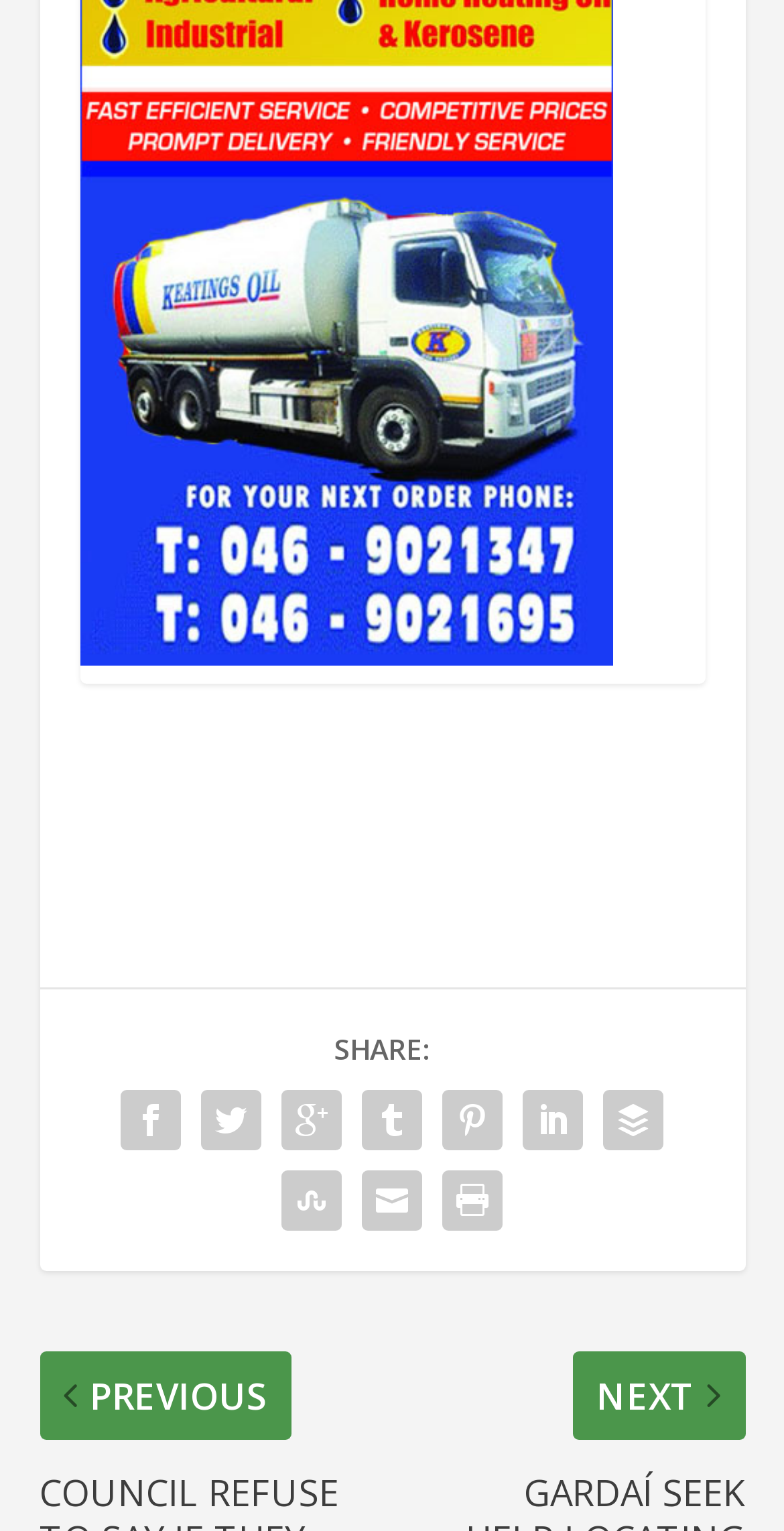What is the purpose of the link at the top?
Can you give a detailed and elaborate answer to the question?

The link at the top with the ID 657 does not have any descriptive text, so its purpose is unknown.